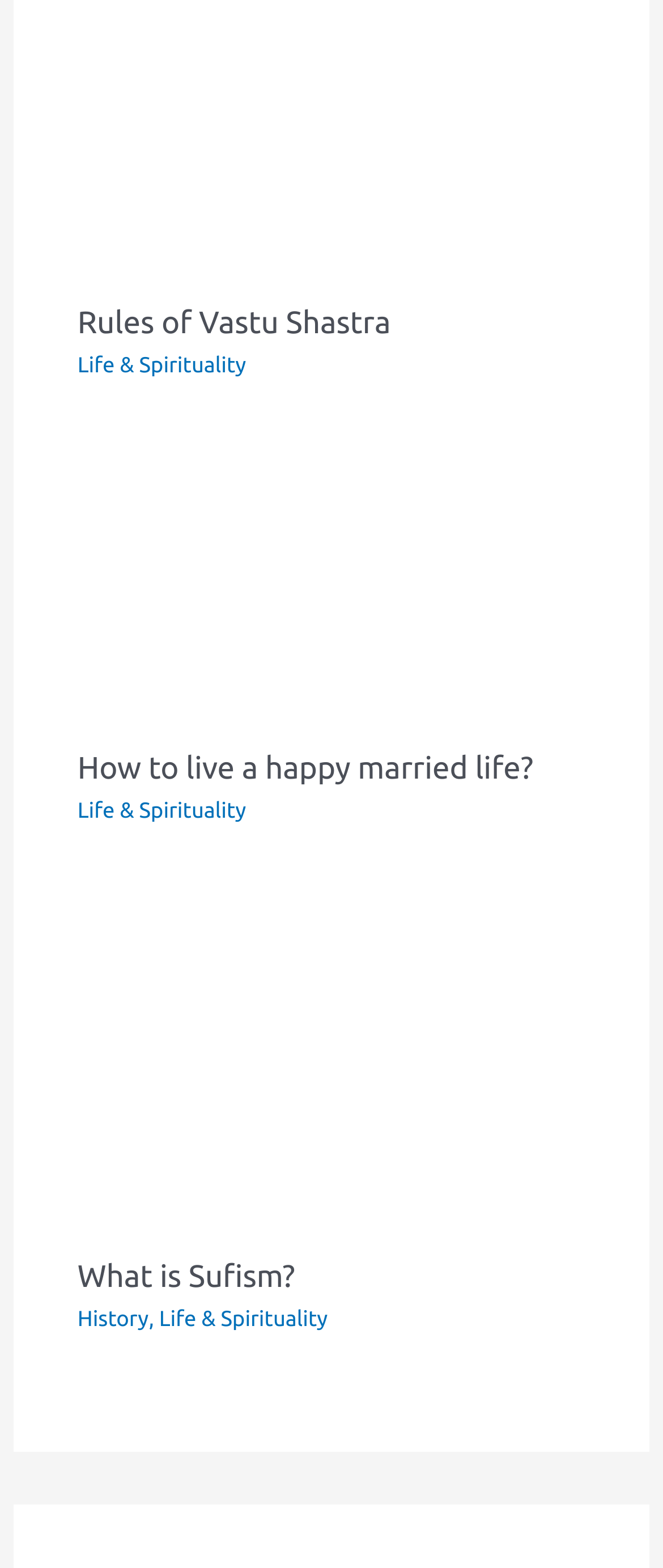How many articles are on the webpage?
Based on the image, provide a one-word or brief-phrase response.

3